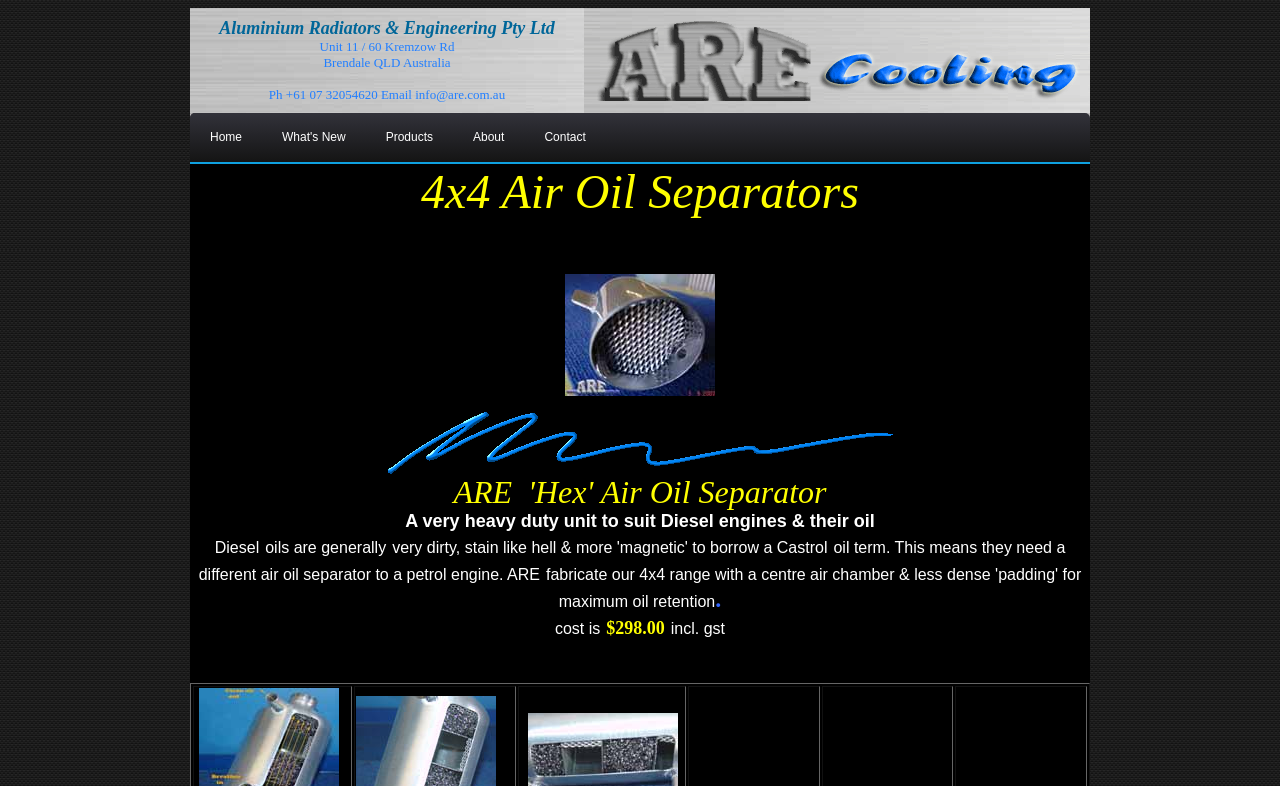How many links are in the top navigation bar?
Look at the screenshot and respond with one word or a short phrase.

5